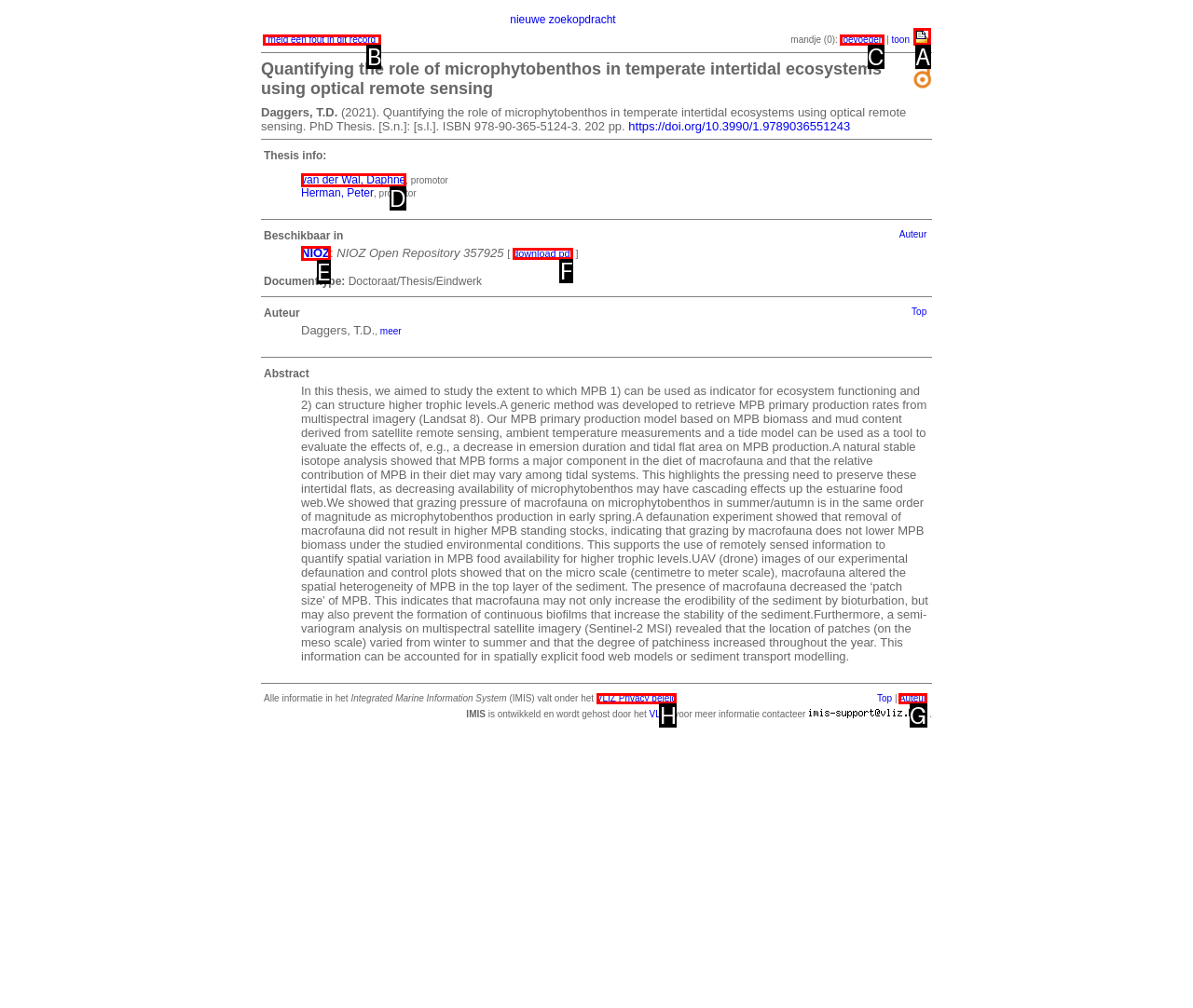Identify the HTML element to select in order to accomplish the following task: check VLIZ Privacy beleid
Reply with the letter of the chosen option from the given choices directly.

H